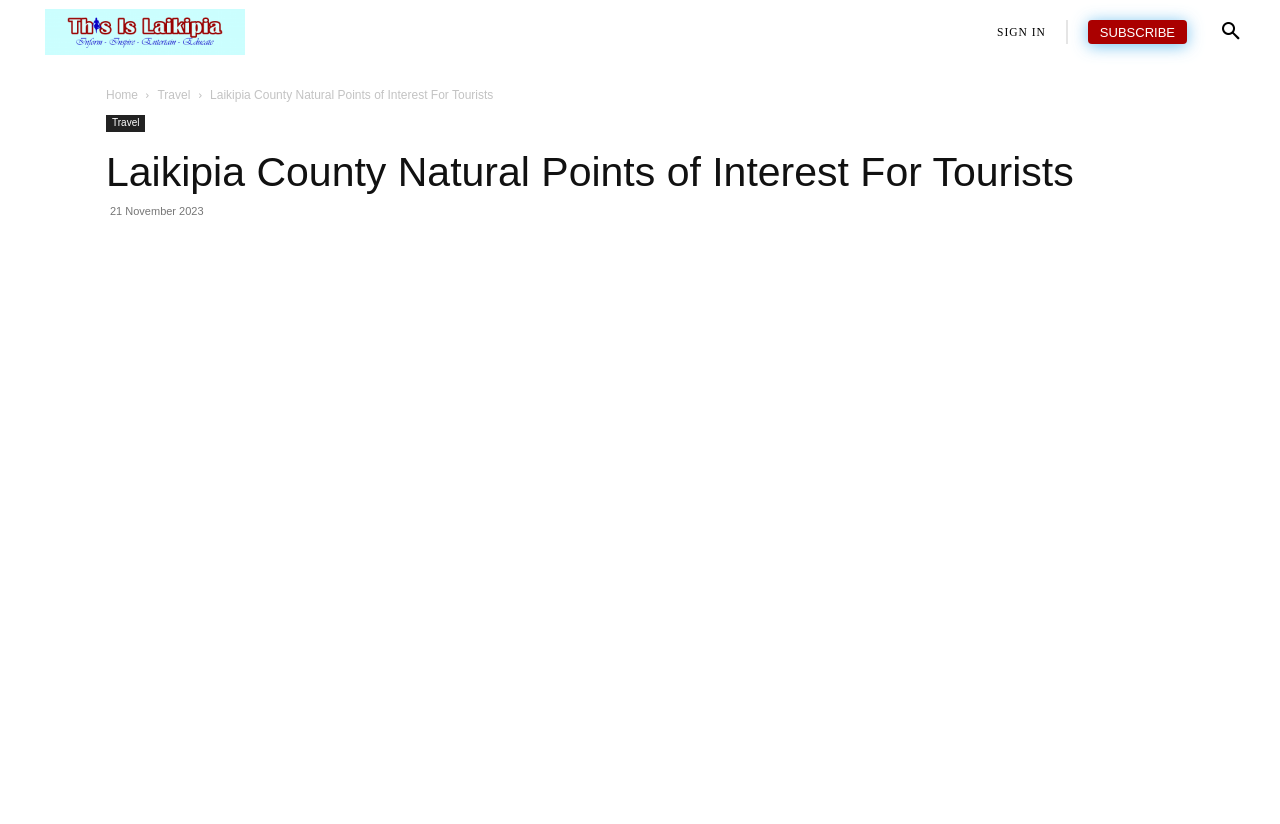Can you provide the bounding box coordinates for the element that should be clicked to implement the instruction: "Click the logo"?

[0.035, 0.011, 0.191, 0.067]